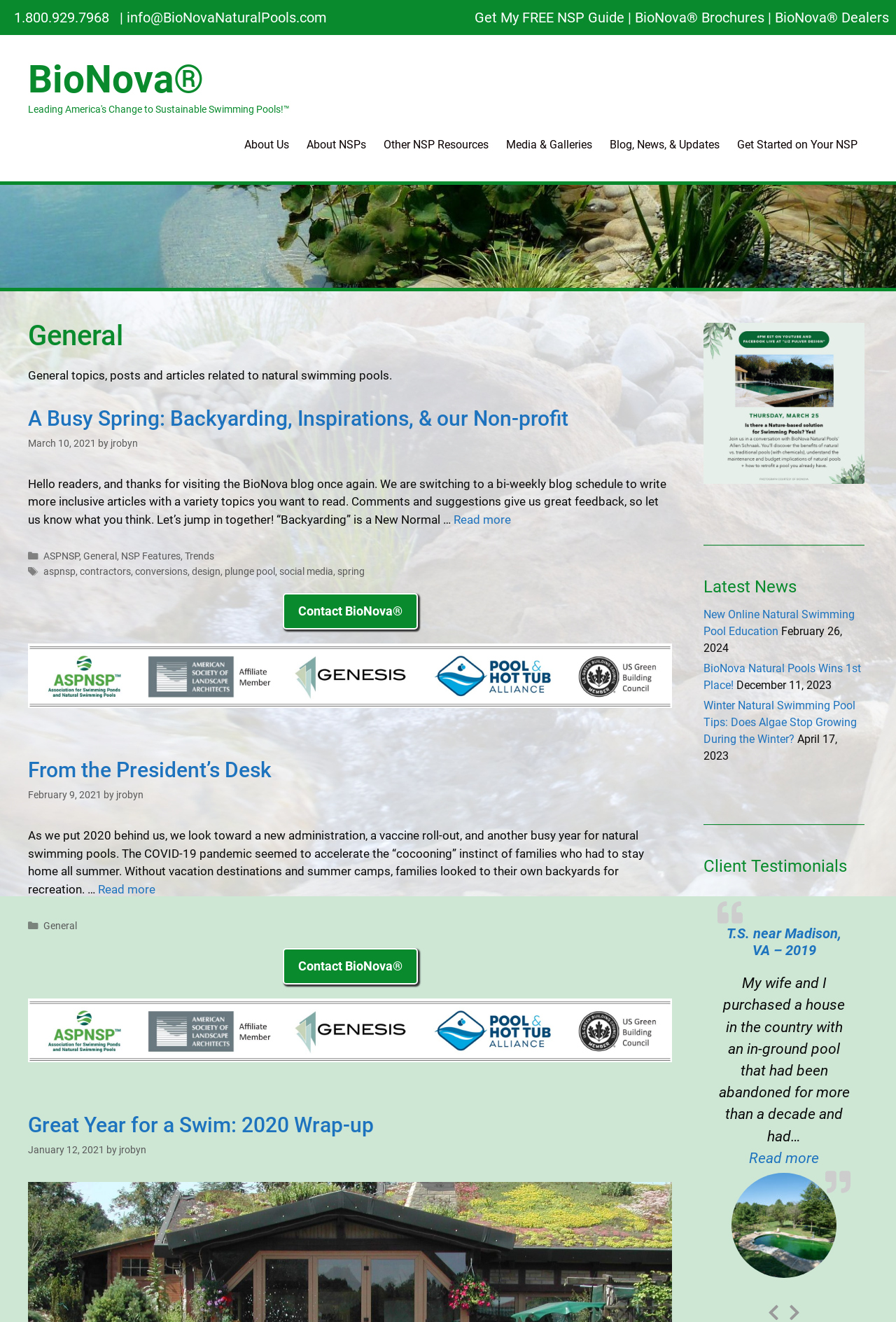Please find the bounding box coordinates of the clickable region needed to complete the following instruction: "Read more about 'A Busy Spring: Backyarding, Inspirations, & our Non-profit'". The bounding box coordinates must consist of four float numbers between 0 and 1, i.e., [left, top, right, bottom].

[0.506, 0.387, 0.57, 0.398]